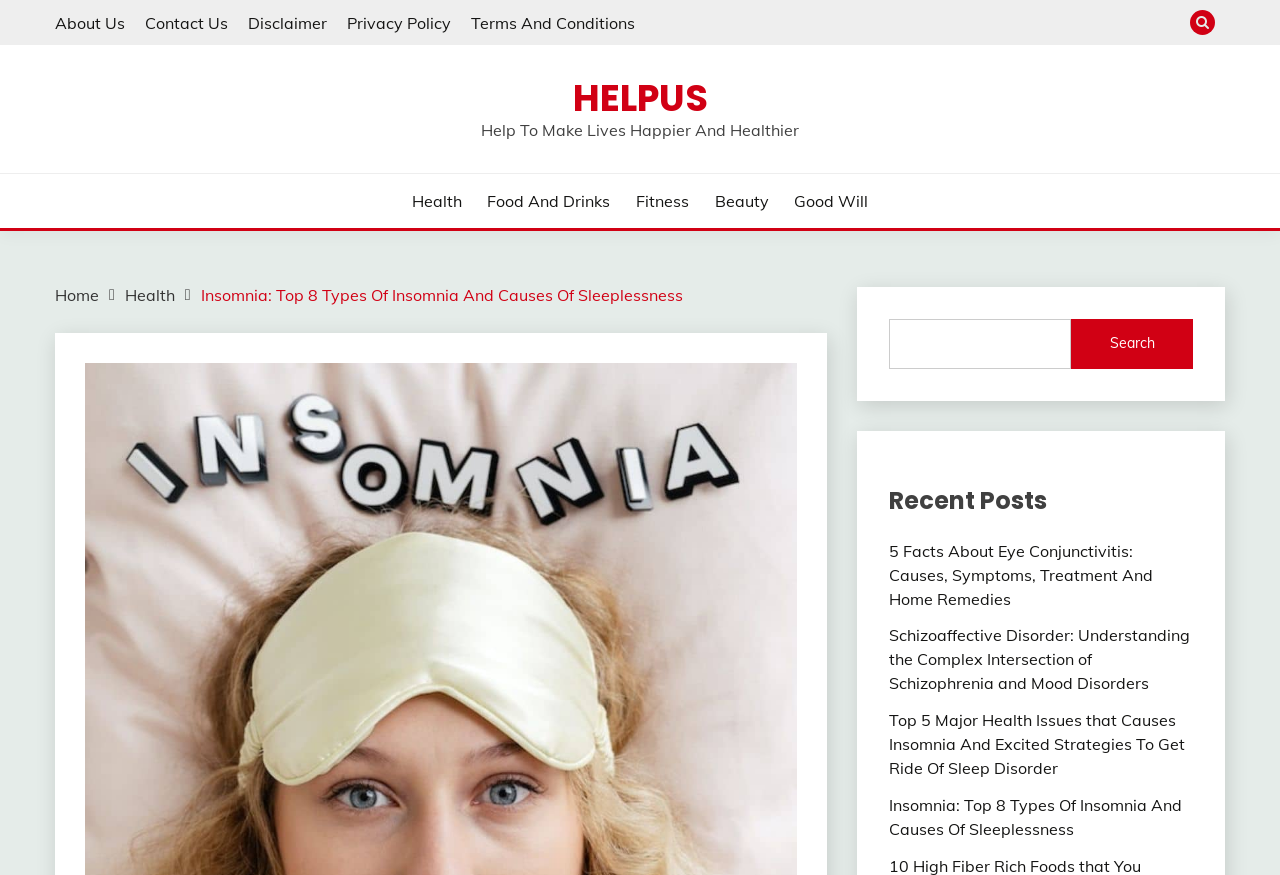Identify the bounding box coordinates of the area you need to click to perform the following instruction: "read recent post about insomnia".

[0.694, 0.909, 0.923, 0.959]